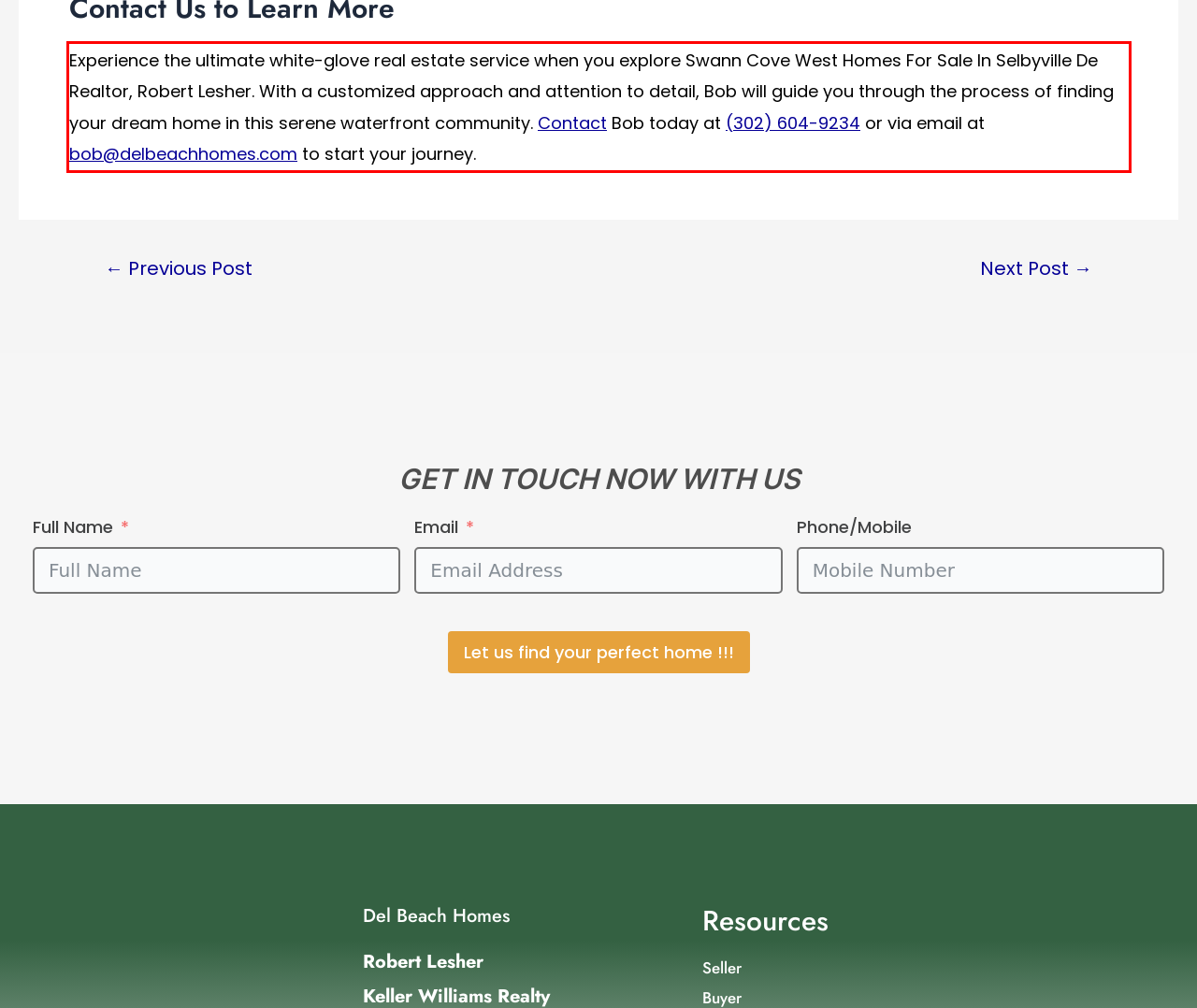Given a screenshot of a webpage containing a red rectangle bounding box, extract and provide the text content found within the red bounding box.

Experience the ultimate white-glove real estate service when you explore Swann Cove West Homes For Sale In Selbyville De Realtor, Robert Lesher. With a customized approach and attention to detail, Bob will guide you through the process of finding your dream home in this serene waterfront community. Contact Bob today at (302) 604-9234 or via email at bob@delbeachhomes.com to start your journey.